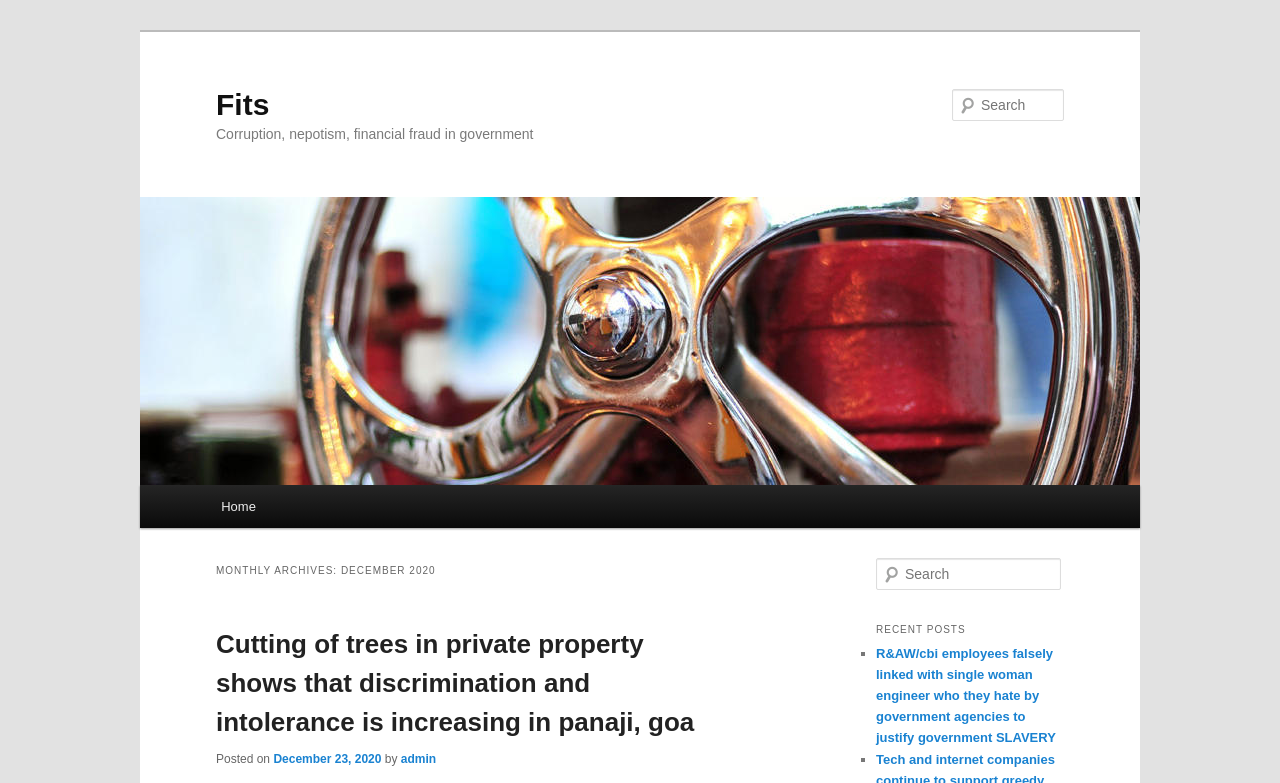Given the description of the UI element: "Gladys", predict the bounding box coordinates in the form of [left, top, right, bottom], with each value being a float between 0 and 1.

None